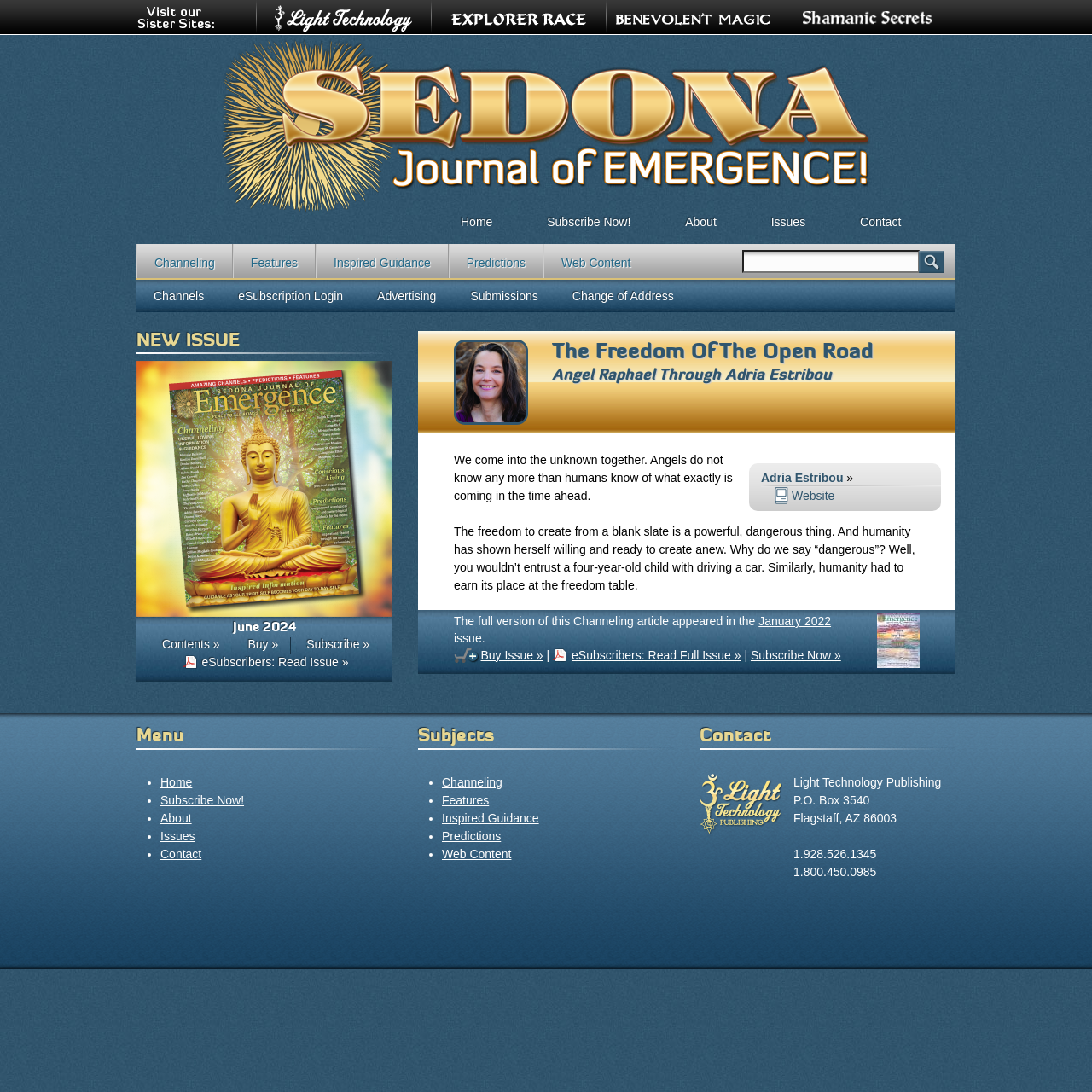Locate the bounding box coordinates of the element's region that should be clicked to carry out the following instruction: "Subscribe now". The coordinates need to be four float numbers between 0 and 1, i.e., [left, top, right, bottom].

[0.687, 0.594, 0.77, 0.606]